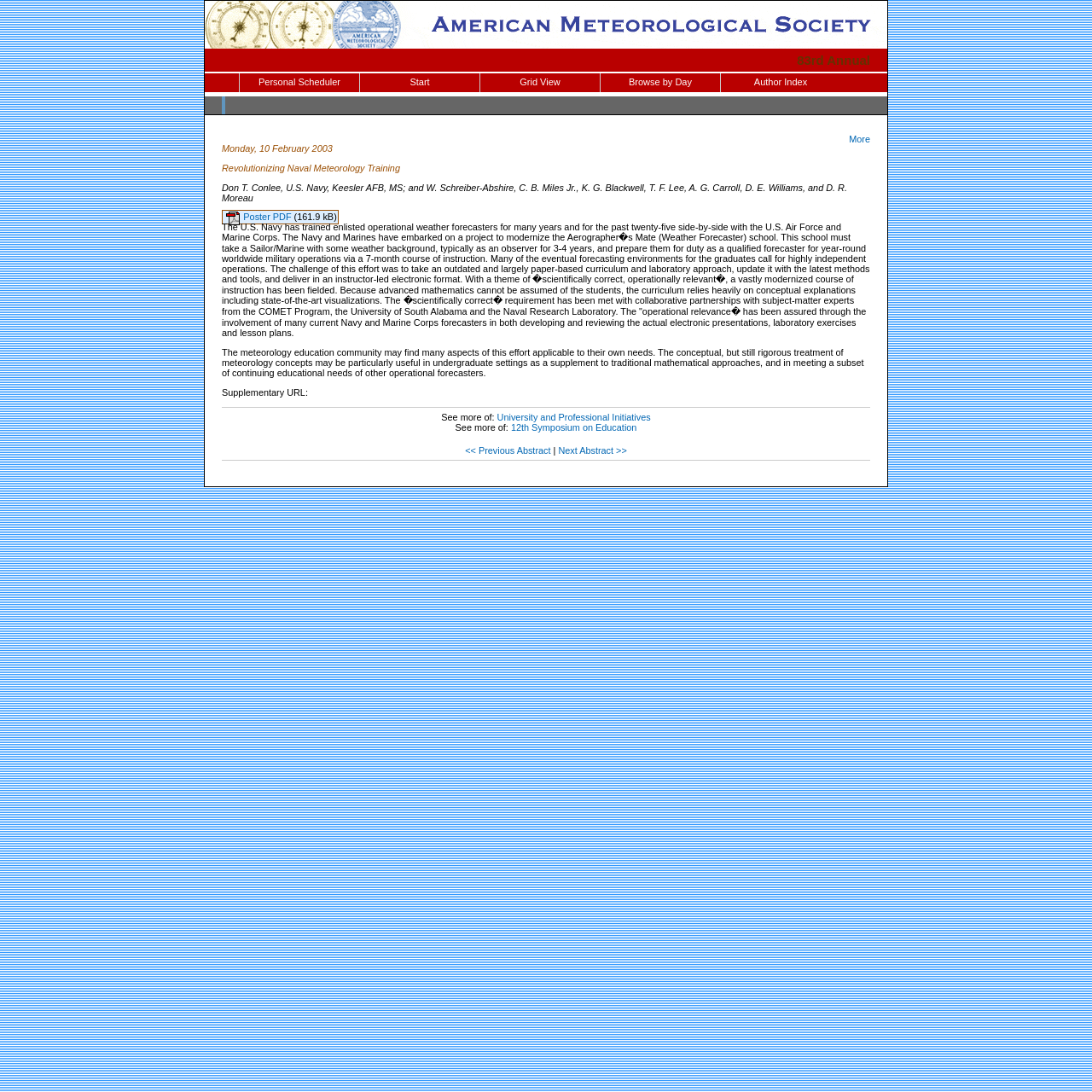Please reply with a single word or brief phrase to the question: 
What is the purpose of the project?

to modernize the Aerographer�s Mate (Weather Forecaster) school